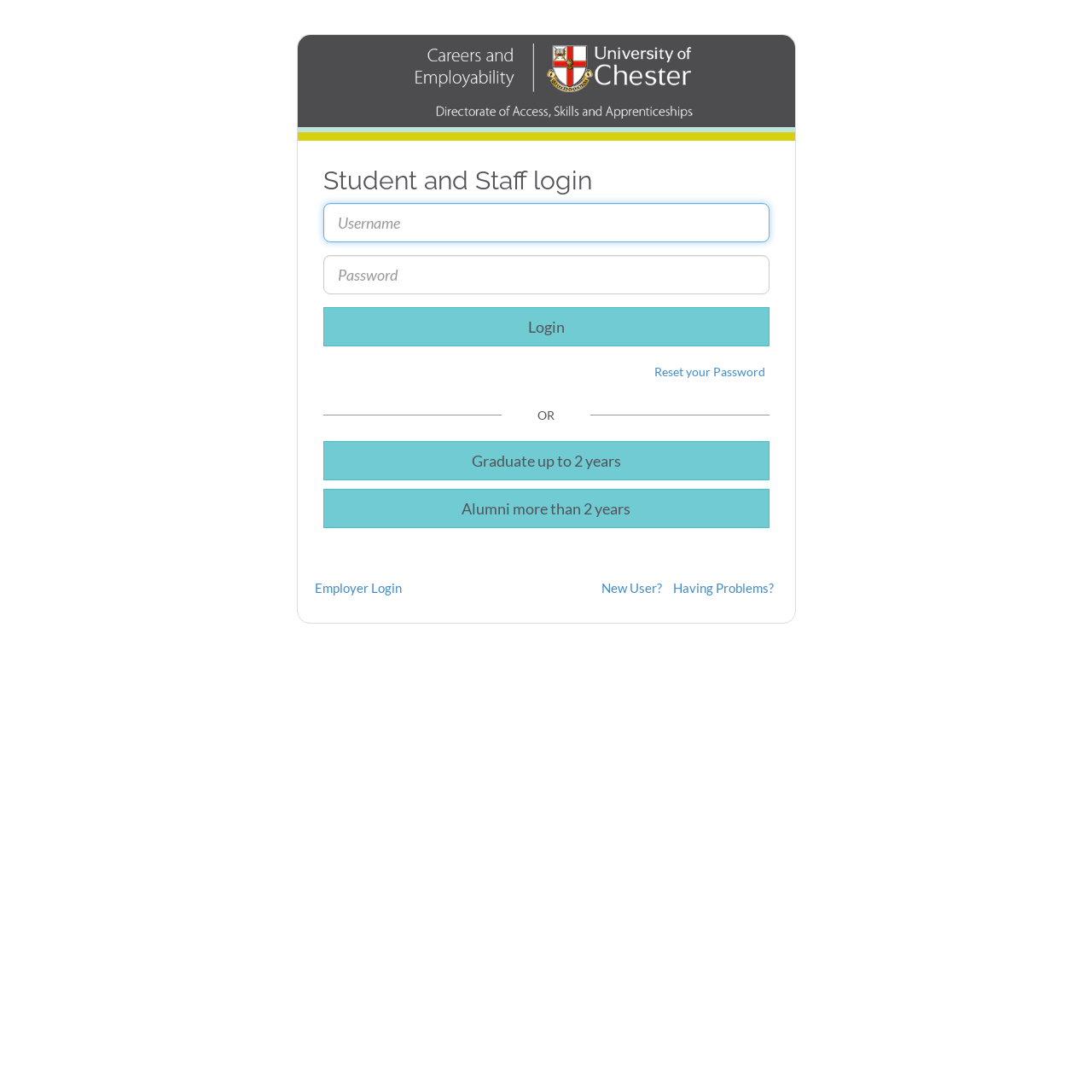Please predict the bounding box coordinates (top-left x, top-left y, bottom-right x, bottom-right y) for the UI element in the screenshot that fits the description: Reset your Password

[0.599, 0.333, 0.7, 0.346]